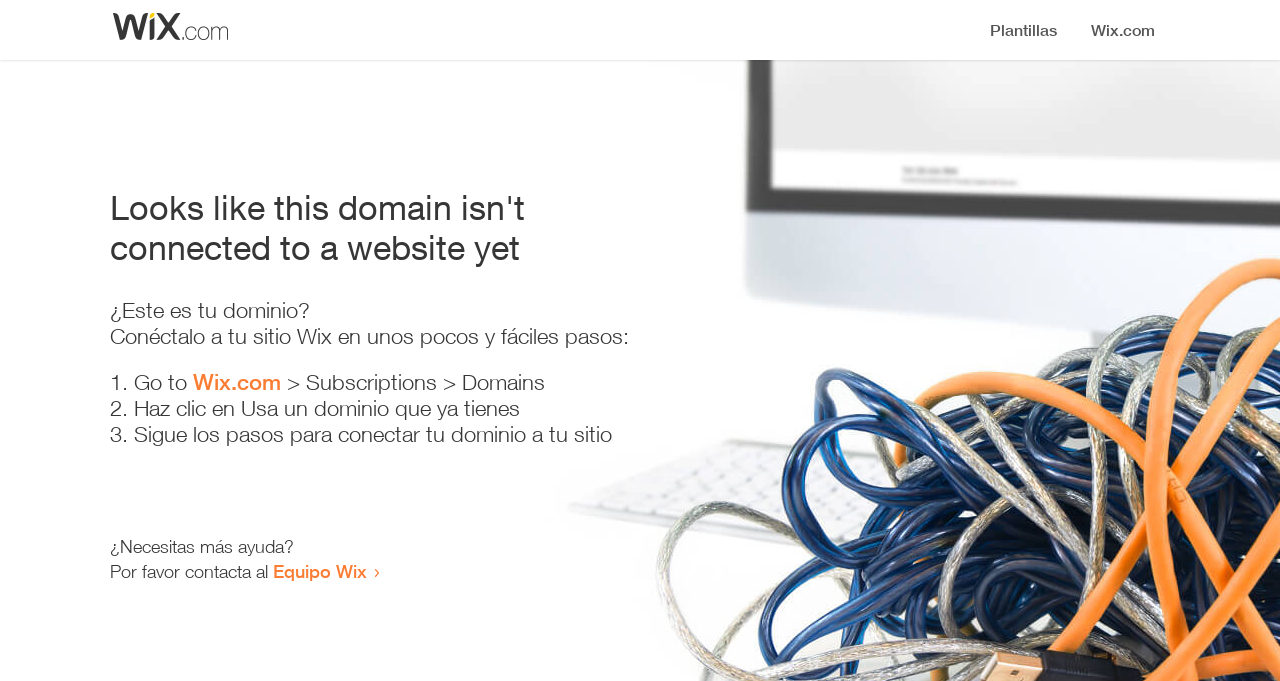Give an extensive and precise description of the webpage.

The webpage appears to be an error page, indicating that a domain is not connected to a website yet. At the top, there is a small image. Below the image, a heading is displayed, stating the error message. 

Underneath the heading, there is a question in Spanish, "¿Este es tu dominio?" (Is this your domain?). Following this question, a brief instruction is provided, explaining how to connect the domain to a Wix website in a few easy steps.

The instructions are presented in a numbered list format. The first step is to go to Wix.com, with a link provided to the website. The second step is to click on "Use a domain you already have", and the third step is to follow the instructions to connect the domain to the website.

At the bottom of the page, there is a message asking if more help is needed, and an invitation to contact the Wix team for assistance, with a link to the team's contact information.